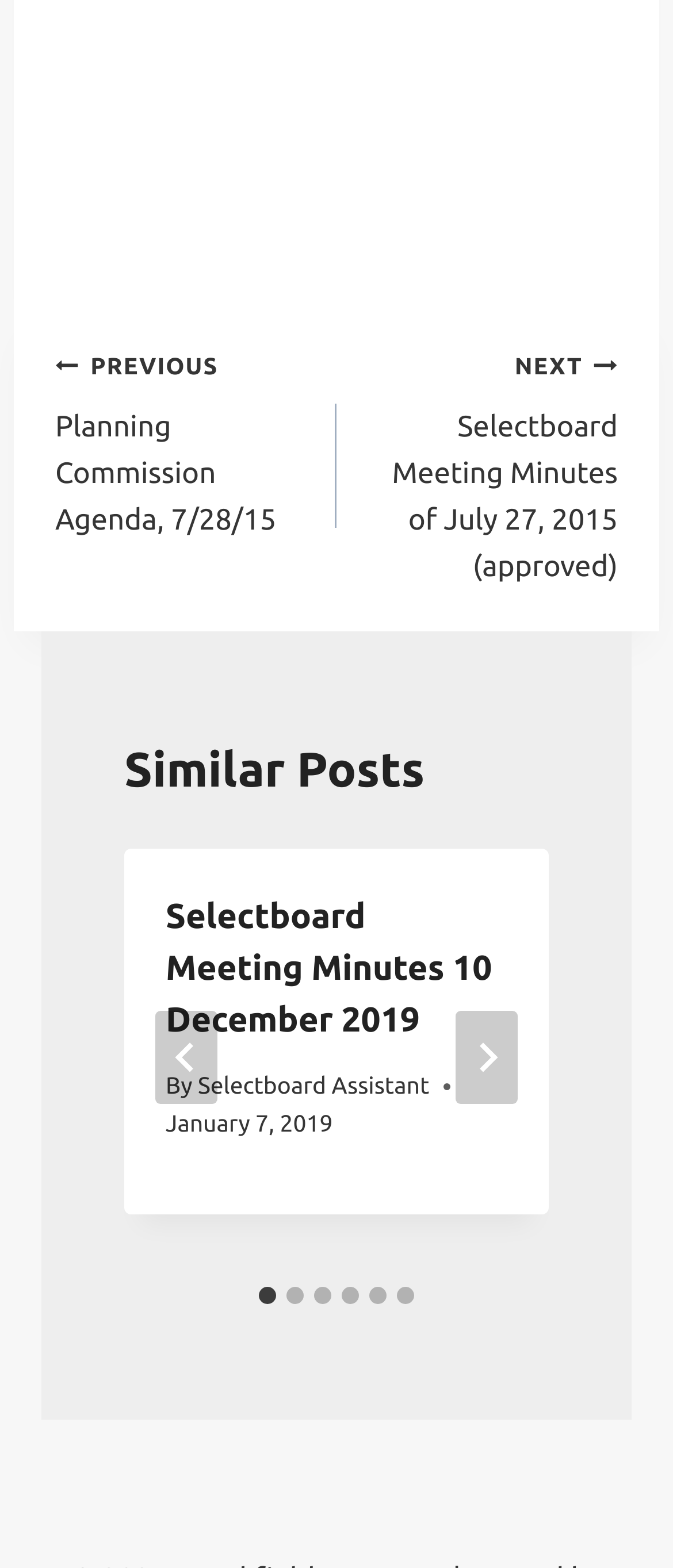Determine the bounding box coordinates for the area that should be clicked to carry out the following instruction: "Go to previous post".

[0.082, 0.218, 0.5, 0.347]